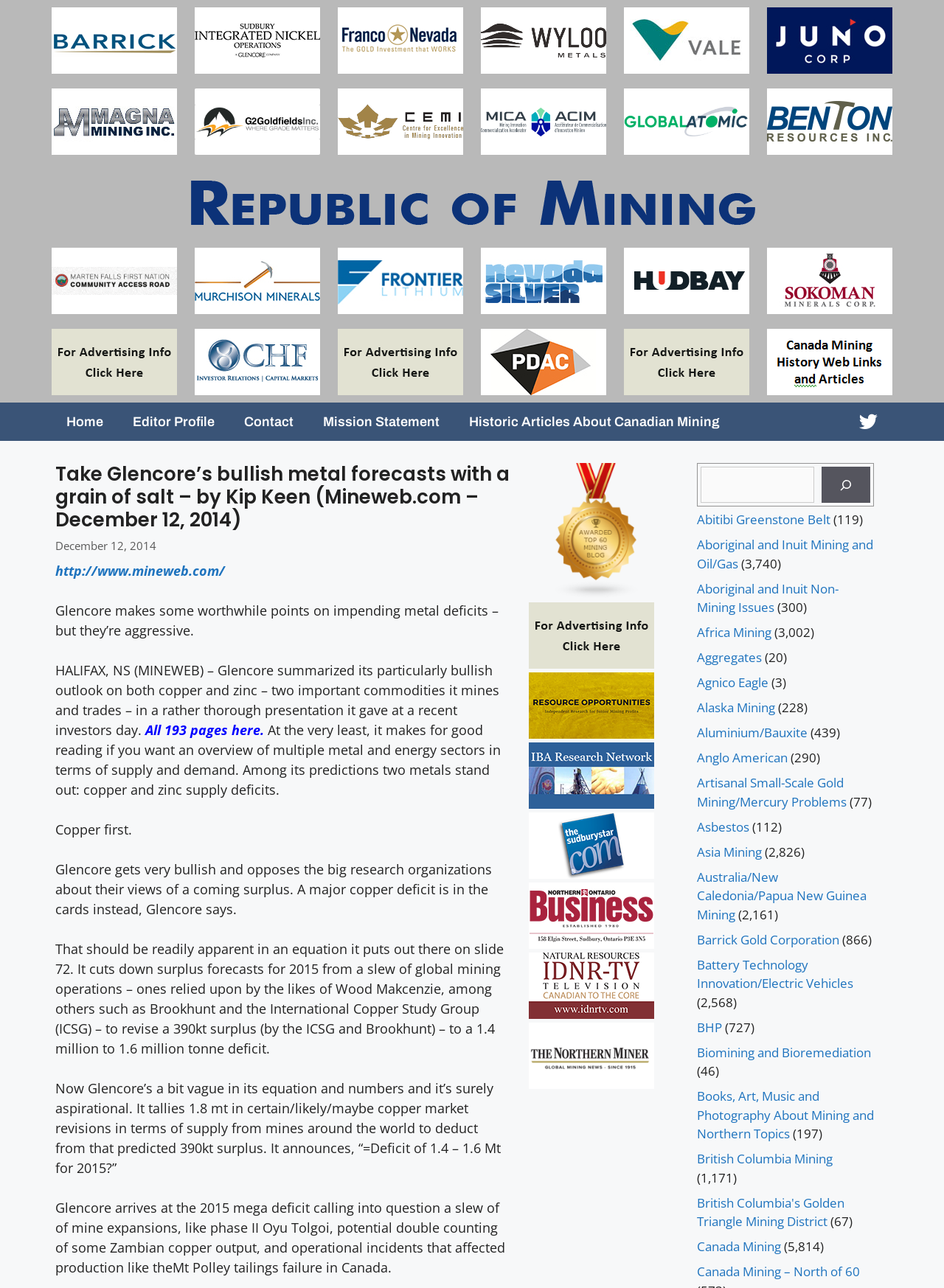Predict the bounding box of the UI element based on this description: "All 193 pages here.".

[0.15, 0.56, 0.28, 0.574]